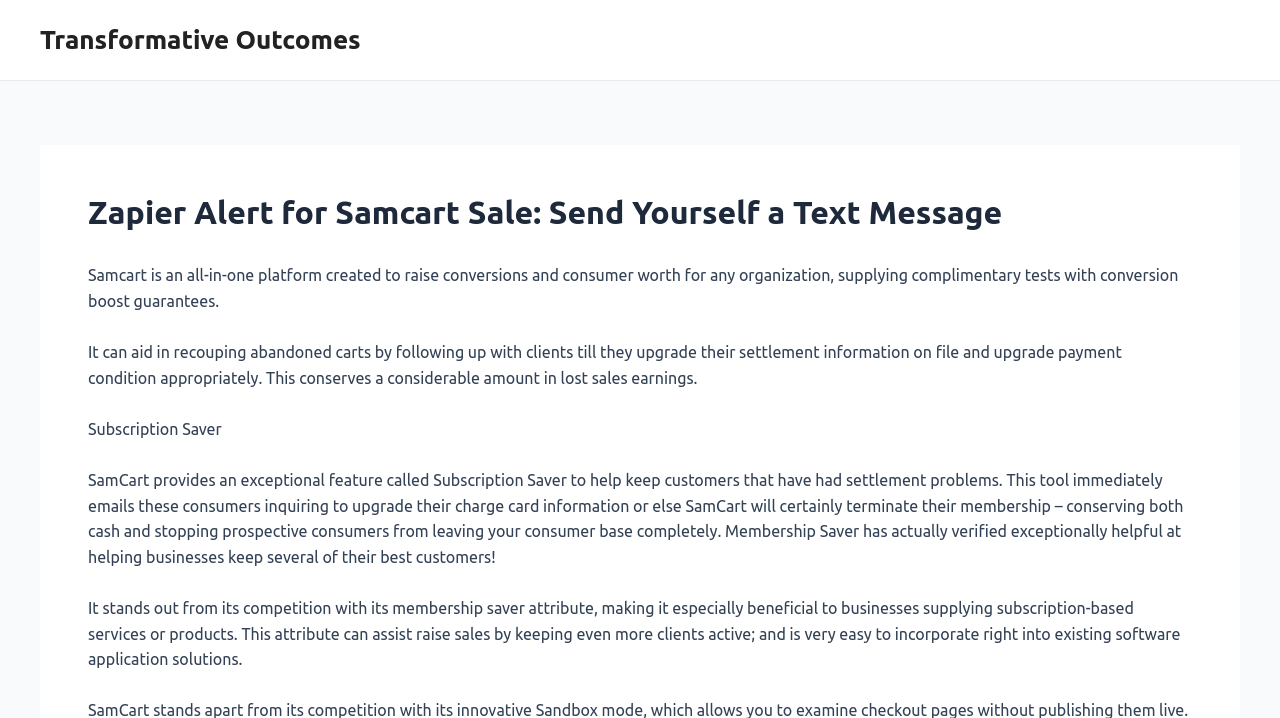Provide a comprehensive caption for the webpage.

The webpage is about using Zapier to send text messages for Samcart sales. At the top, there is a link to "Transformative Outcomes" on the left side of the page. Below the link, there is a header section that spans almost the entire width of the page, containing a heading that reads "Zapier Alert for Samcart Sale: Send Yourself a Text Message". 

Underneath the header, there are four paragraphs of text. The first paragraph describes Samcart as an all-in-one platform that helps raise conversions and consumer worth for any organization. The second paragraph explains how Samcart can aid in recovering abandoned carts by following up with clients. The third paragraph is a brief section with the title "Subscription Saver". The fourth and longest paragraph elaborates on the Subscription Saver feature, which helps keep customers that have had settlement problems by automatically emailing them to update their charge card information.

Overall, the webpage appears to be an informative article or guide about using Zapier with Samcart, with a focus on the benefits of the Subscription Saver feature.